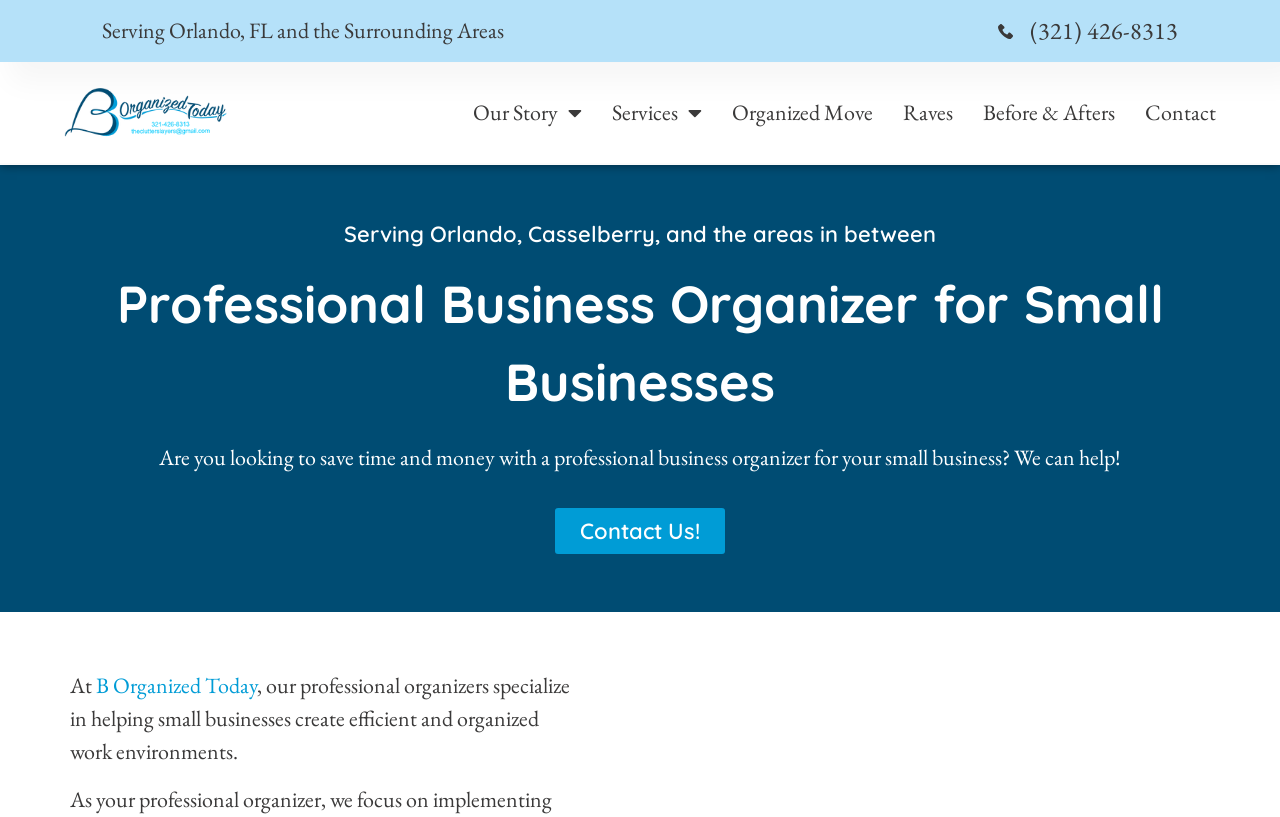Explain the features and main sections of the webpage comprehensively.

This webpage is about a professional business organizer service for small businesses. At the top, there is a heading that reads "1 Professional Business Organizer for Small Businesses". Below this heading, there is a static text that says "Serving Orlando, FL and the Surrounding Areas". On the right side of this text, there is a phone number "(321) 426-8313" with a small image next to it. 

On the left side, there is a logo of "B Organized Today" with a link to it. Below the logo, there are several links to different sections of the website, including "Our Story", "Services", "Organized Move", "Raves", "Before & Afters", and "Contact". 

In the middle of the page, there is a static text that says "Serving Orlando, Casselberry, and the areas in between". Below this text, there is a heading that reads "Professional Business Organizer for Small Businesses" again. 

Under this heading, there is a paragraph of text that explains the service, saying "Are you looking to save time and money with a professional business organizer for your small business? We can help!". Below this paragraph, there is a call-to-action link that says "Contact Us!". 

At the bottom of the page, there is a sentence that says "At B Organized Today, our professional organizers specialize in helping small businesses create efficient and organized work environments."